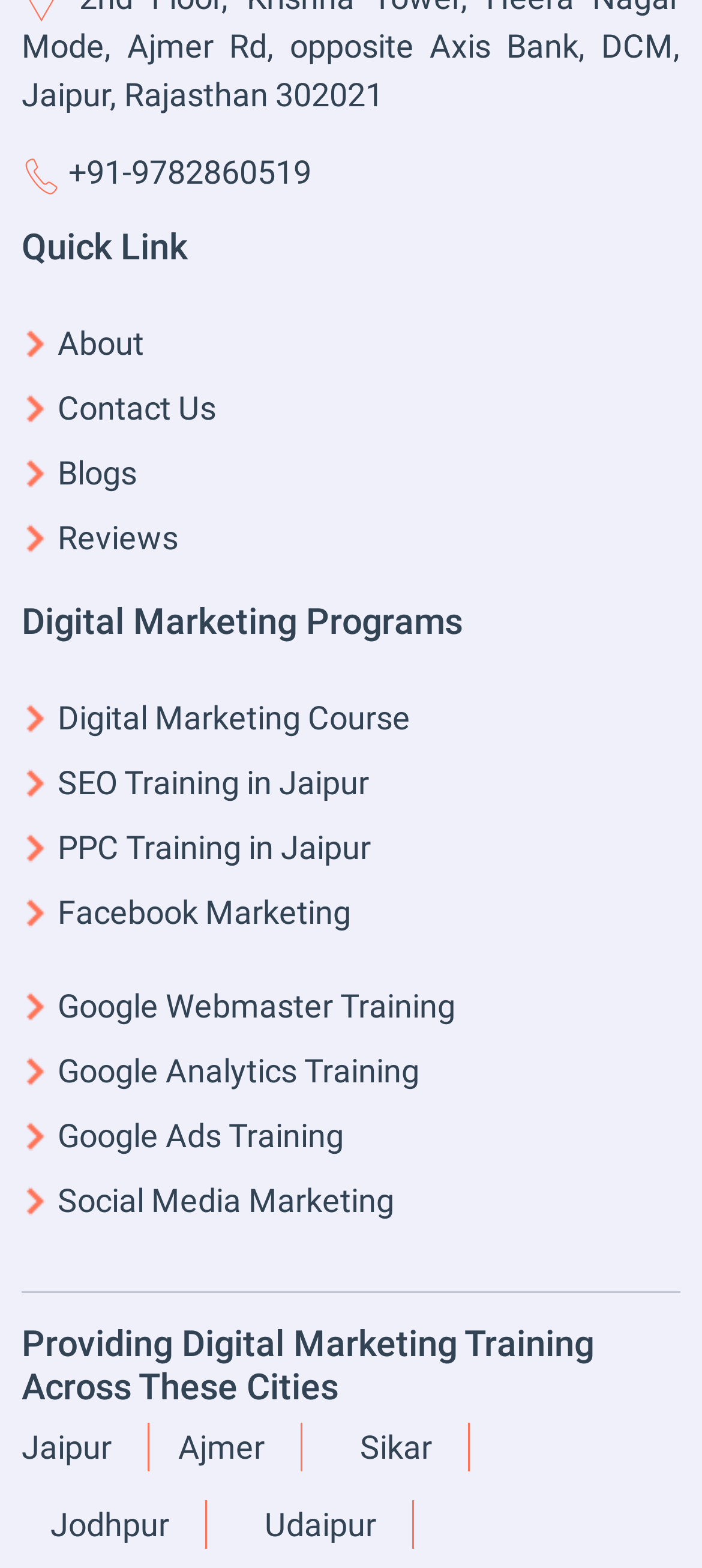Answer the following query concisely with a single word or phrase:
What is the third link under 'Quick Link'?

Blogs